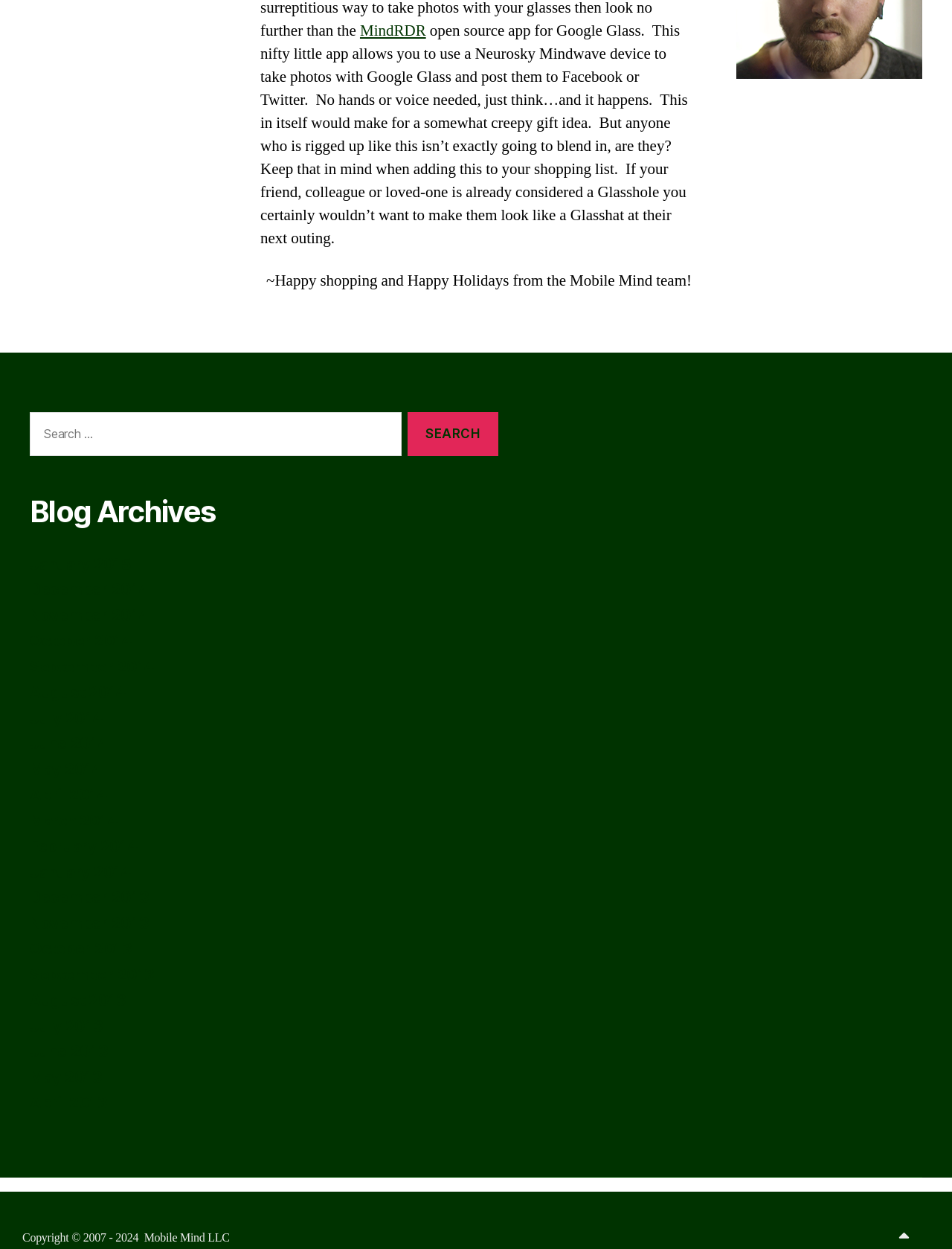How many links are available in the Blog Archives section?
From the details in the image, answer the question comprehensively.

The navigation element with ID 263 contains 24 links to different months, from January 2015 to April 2013, which are listed as separate link elements with IDs 341 to 362.